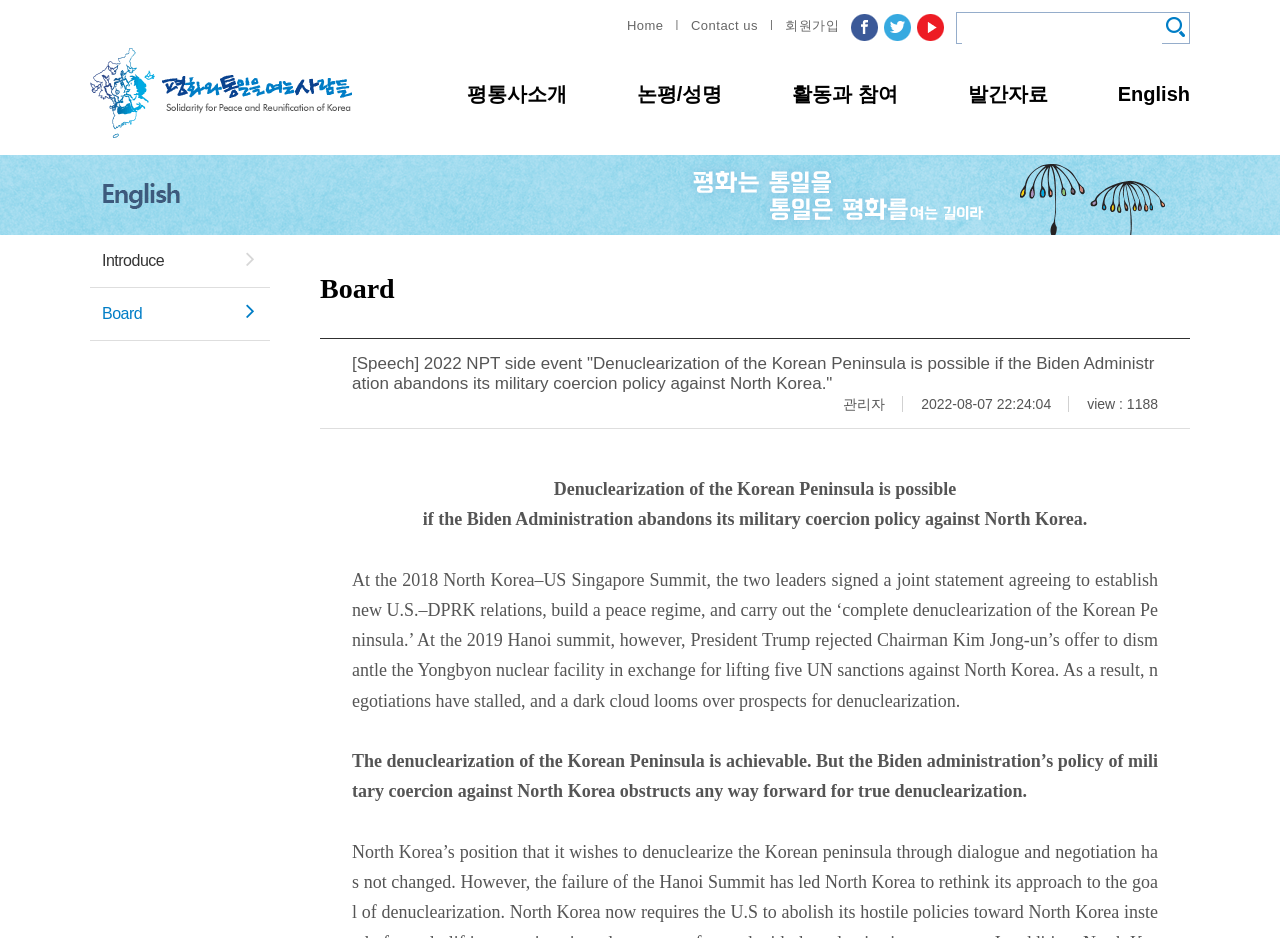Identify the bounding box coordinates of the element to click to follow this instruction: 'contact us'. Ensure the coordinates are four float values between 0 and 1, provided as [left, top, right, bottom].

[0.54, 0.019, 0.592, 0.035]